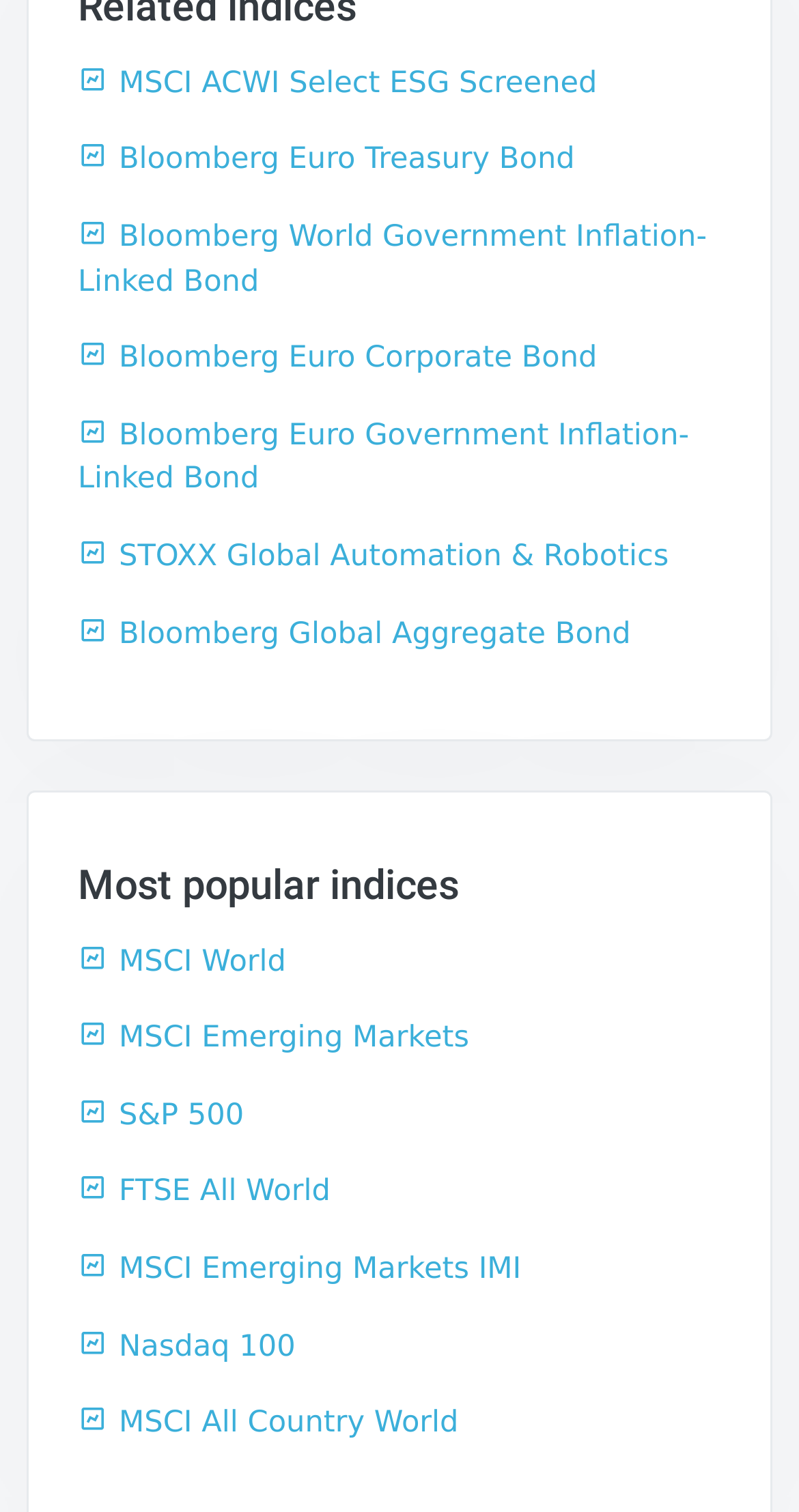Locate the bounding box coordinates of the UI element described by: "MSCI World". The bounding box coordinates should consist of four float numbers between 0 and 1, i.e., [left, top, right, bottom].

[0.097, 0.625, 0.358, 0.647]